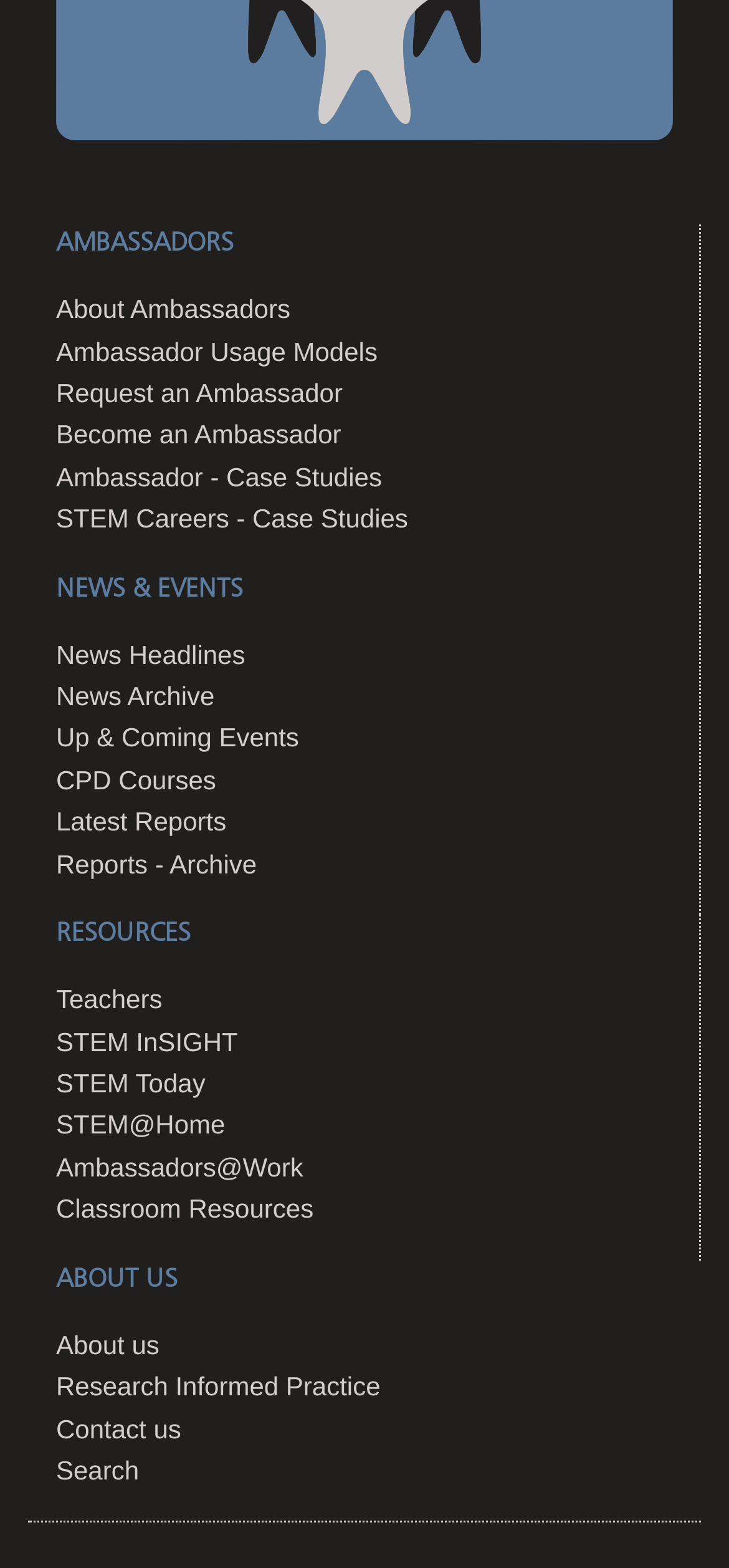Please find the bounding box coordinates of the element that must be clicked to perform the given instruction: "Search for something". The coordinates should be four float numbers from 0 to 1, i.e., [left, top, right, bottom].

[0.077, 0.928, 0.191, 0.947]